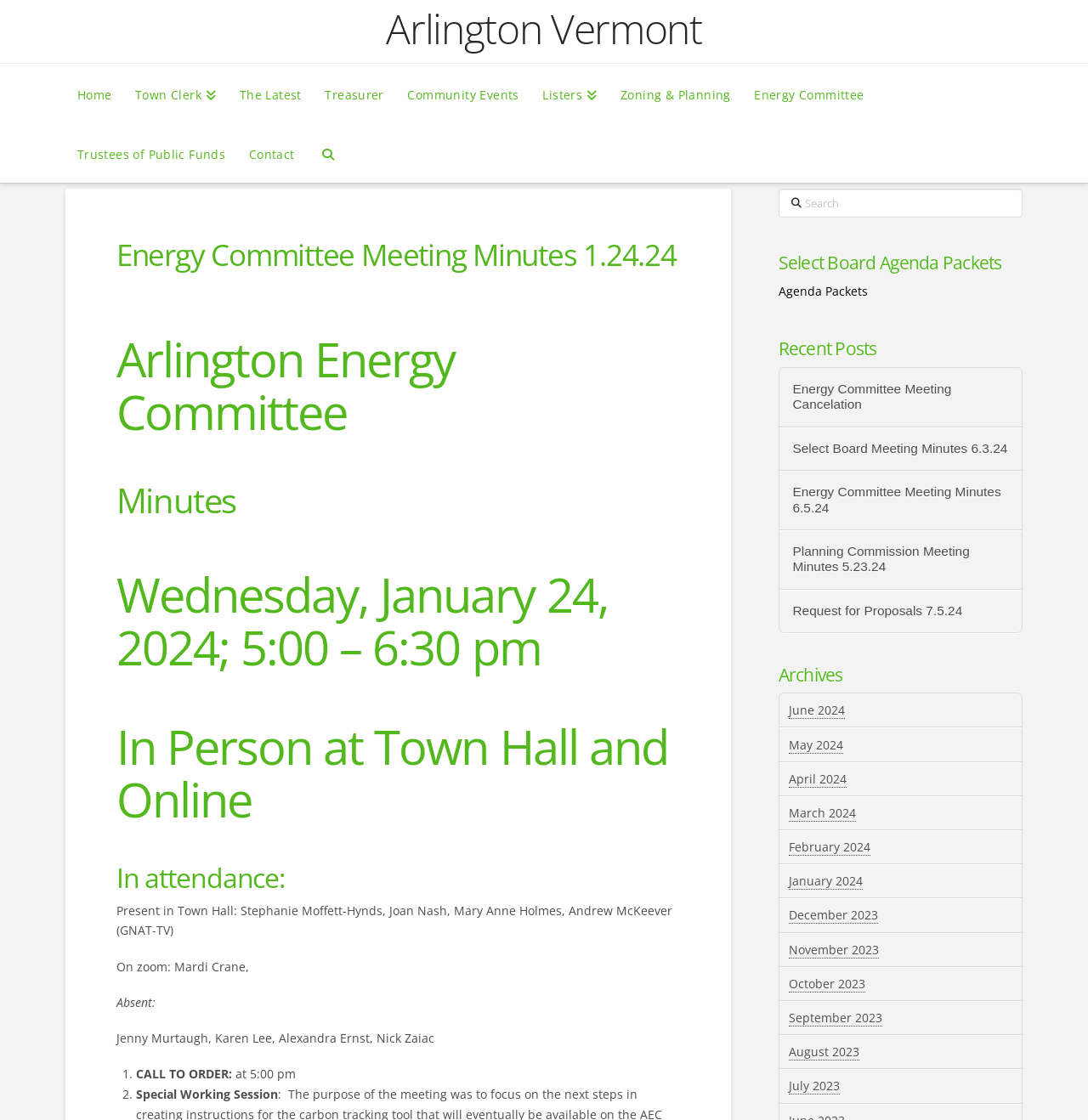Identify and provide the bounding box for the element described by: "Request for Proposals 7.5.24".

[0.728, 0.539, 0.927, 0.553]